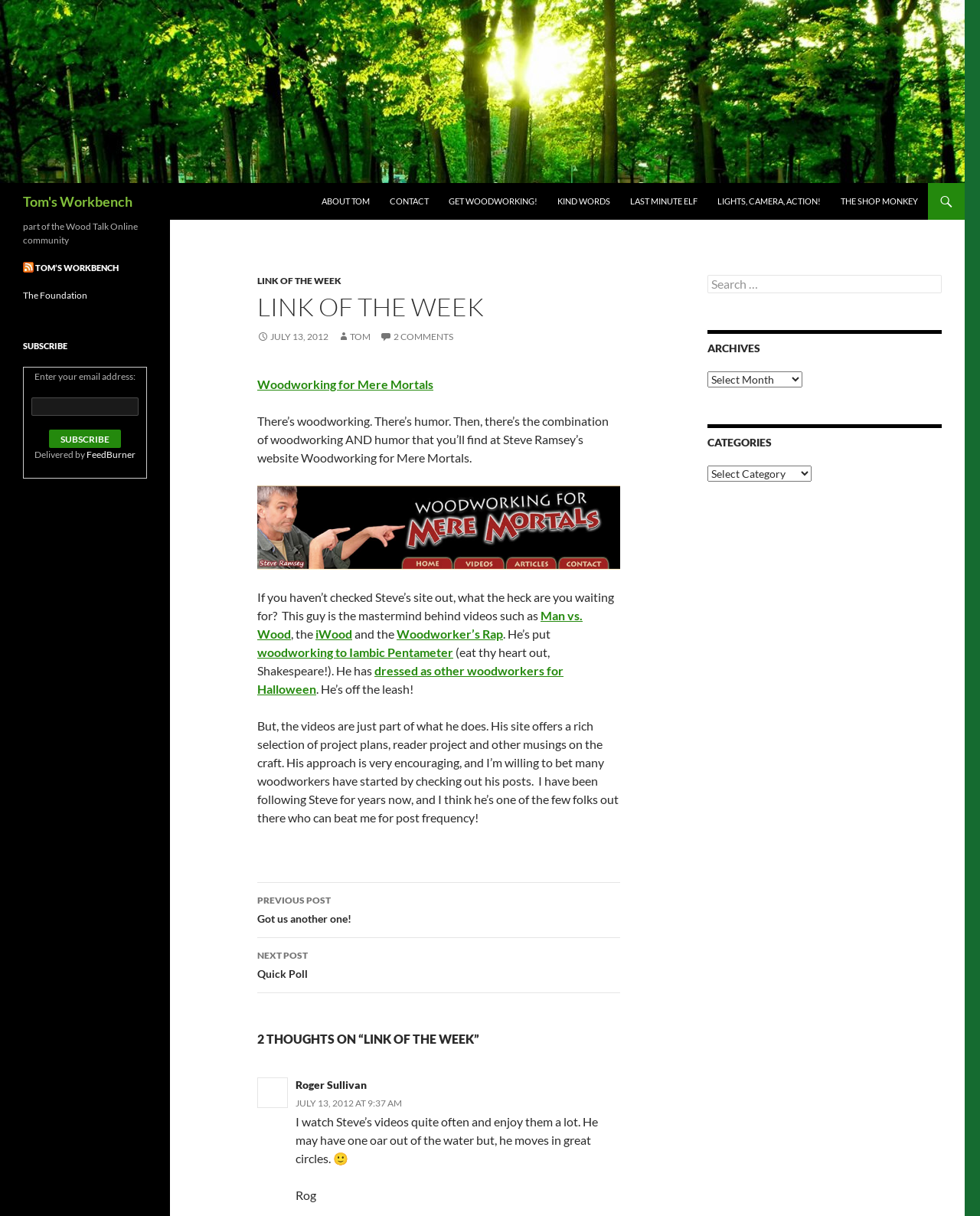Identify the bounding box coordinates of the region that needs to be clicked to carry out this instruction: "Search for something". Provide these coordinates as four float numbers ranging from 0 to 1, i.e., [left, top, right, bottom].

[0.722, 0.226, 0.961, 0.241]